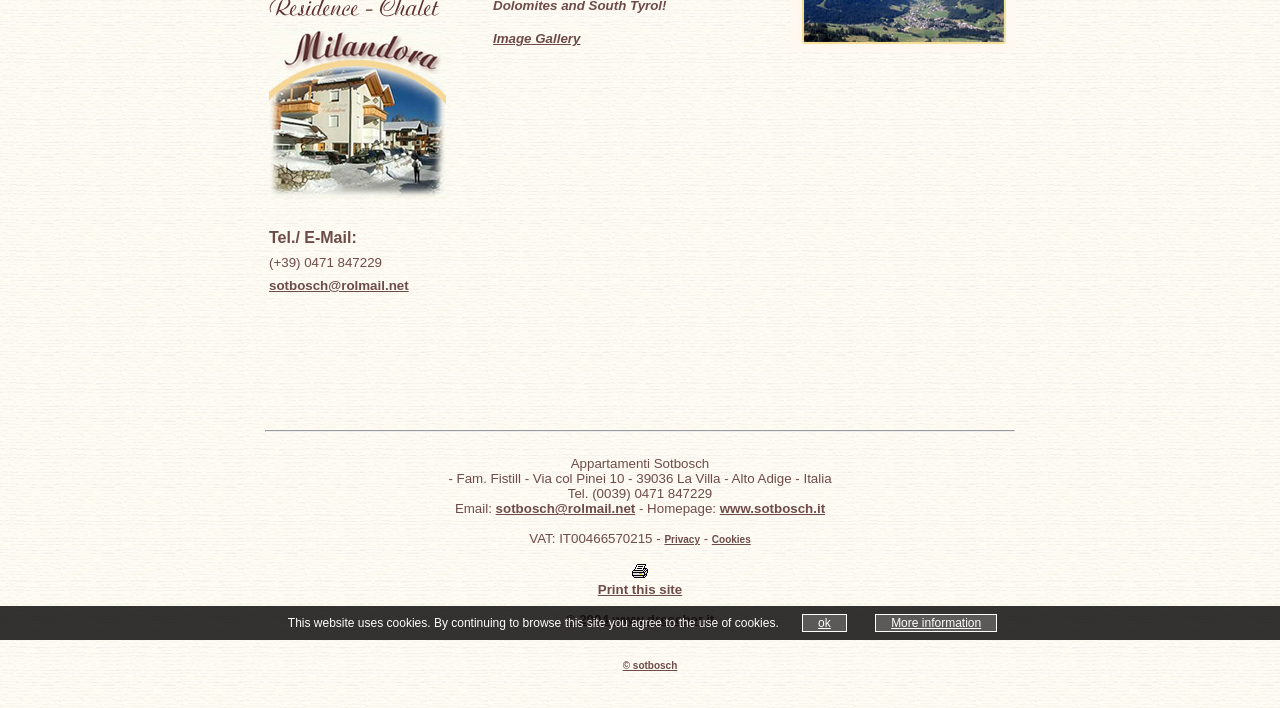Provide the bounding box for the UI element matching this description: "© sotbosch".

[0.486, 0.926, 0.529, 0.95]